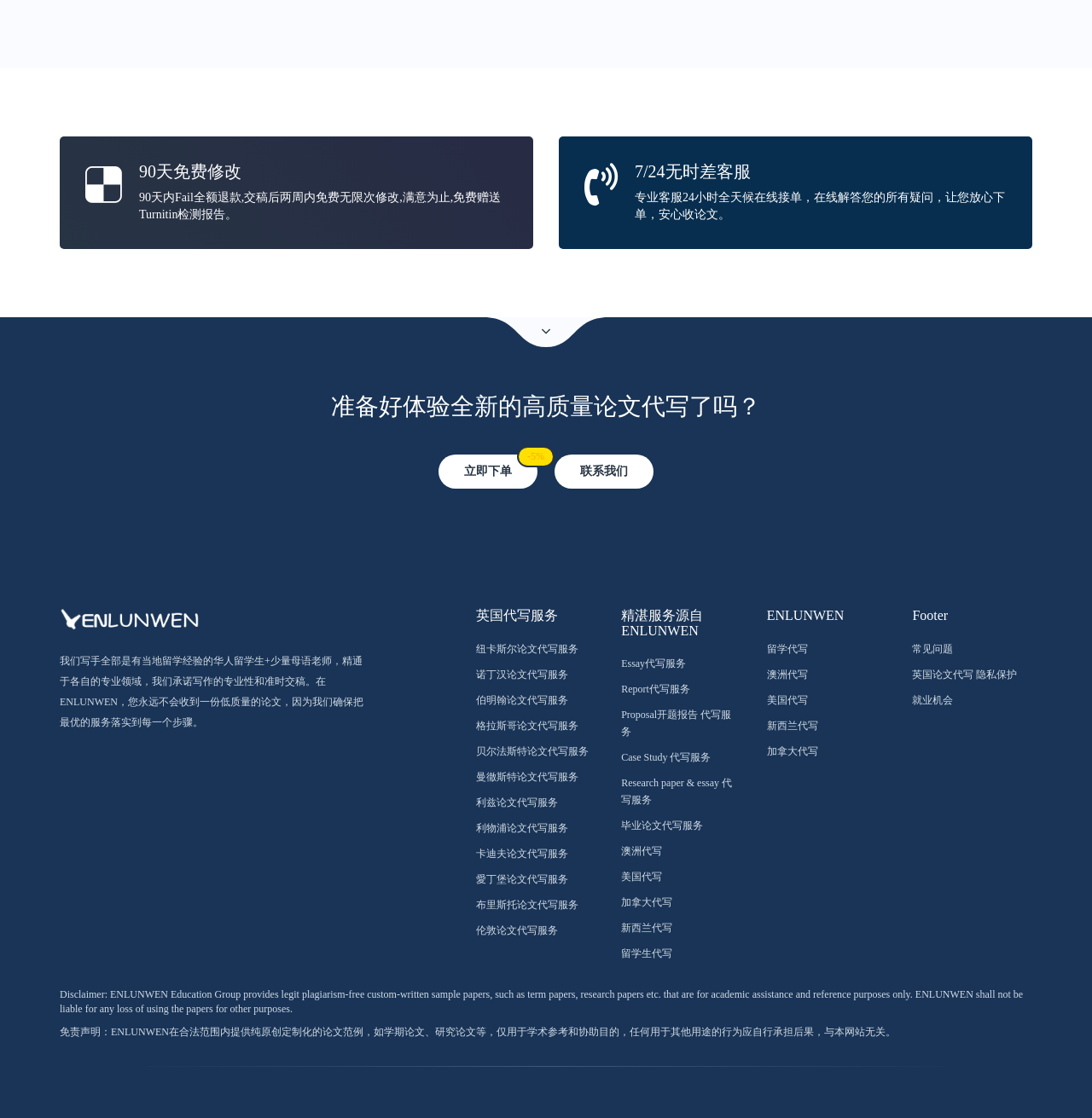Please identify the bounding box coordinates of the clickable region that I should interact with to perform the following instruction: "Contact us". The coordinates should be expressed as four float numbers between 0 and 1, i.e., [left, top, right, bottom].

[0.508, 0.407, 0.598, 0.437]